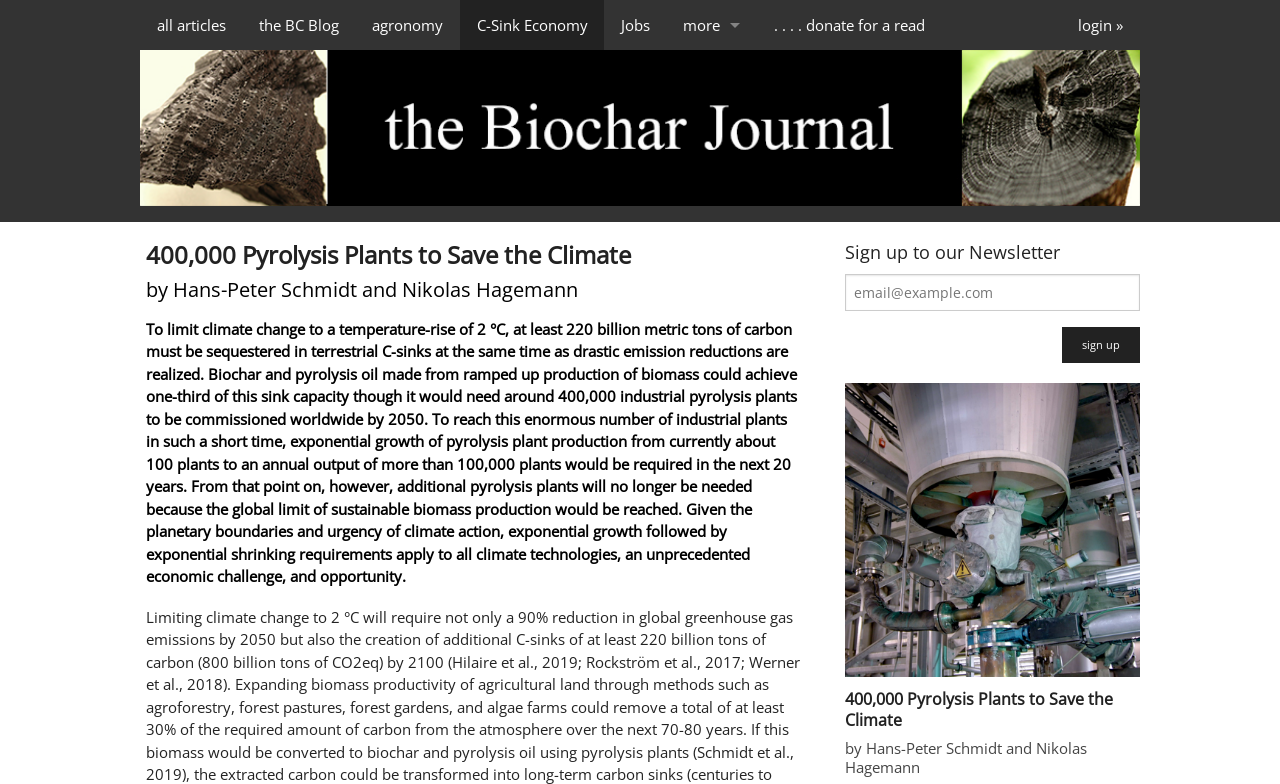Give a one-word or one-phrase response to the question: 
Who are the authors of the article?

Hans-Peter Schmidt and Nikolas Hagemann